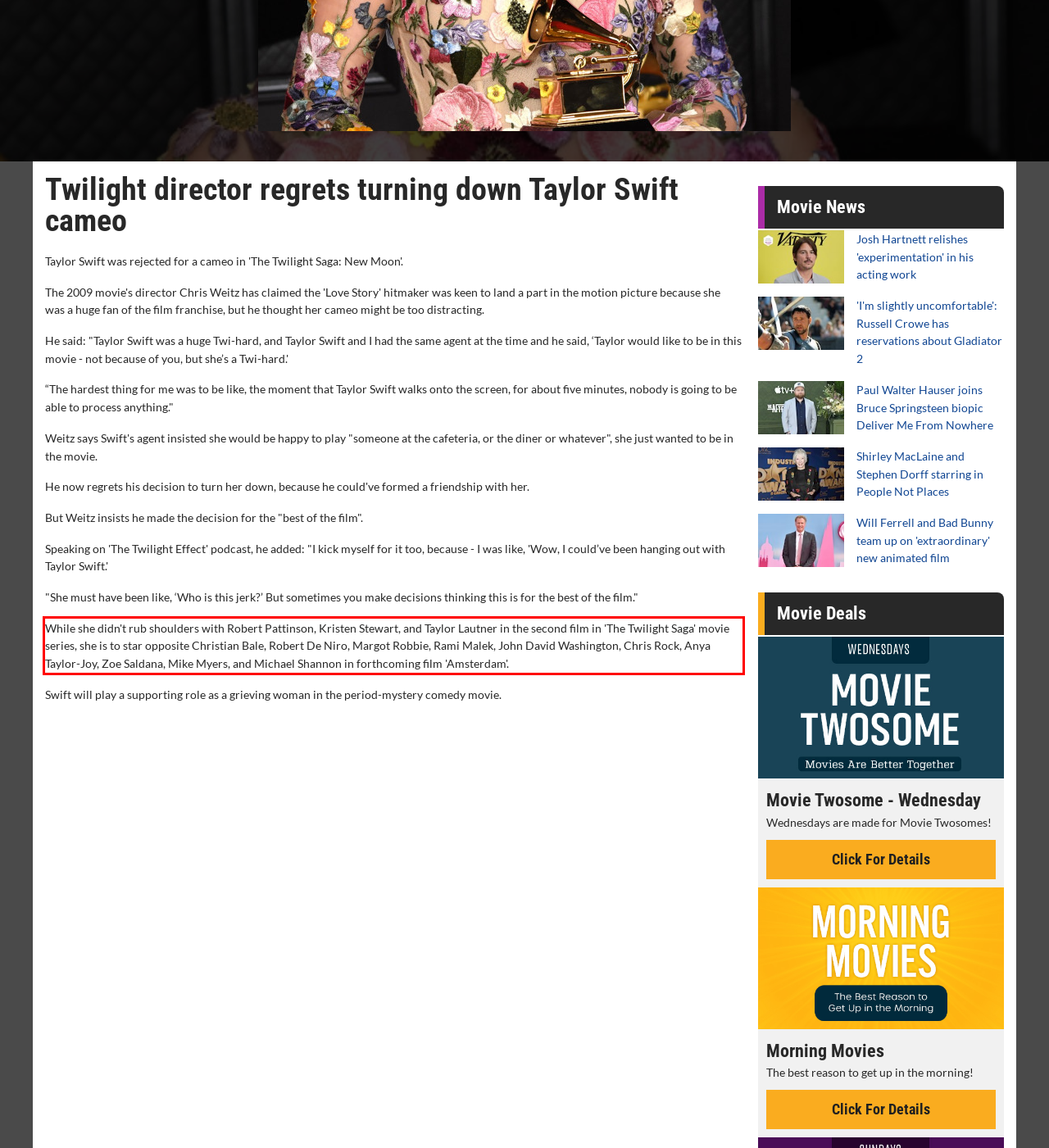You have a screenshot of a webpage with a red bounding box. Use OCR to generate the text contained within this red rectangle.

While she didn't rub shoulders with Robert Pattinson, Kristen Stewart, and Taylor Lautner in the second film in 'The Twilight Saga' movie series, she is to star opposite Christian Bale, Robert De Niro, Margot Robbie, Rami Malek, John David Washington, Chris Rock, Anya Taylor-Joy, Zoe Saldana, Mike Myers, and Michael Shannon in forthcoming film 'Amsterdam'.